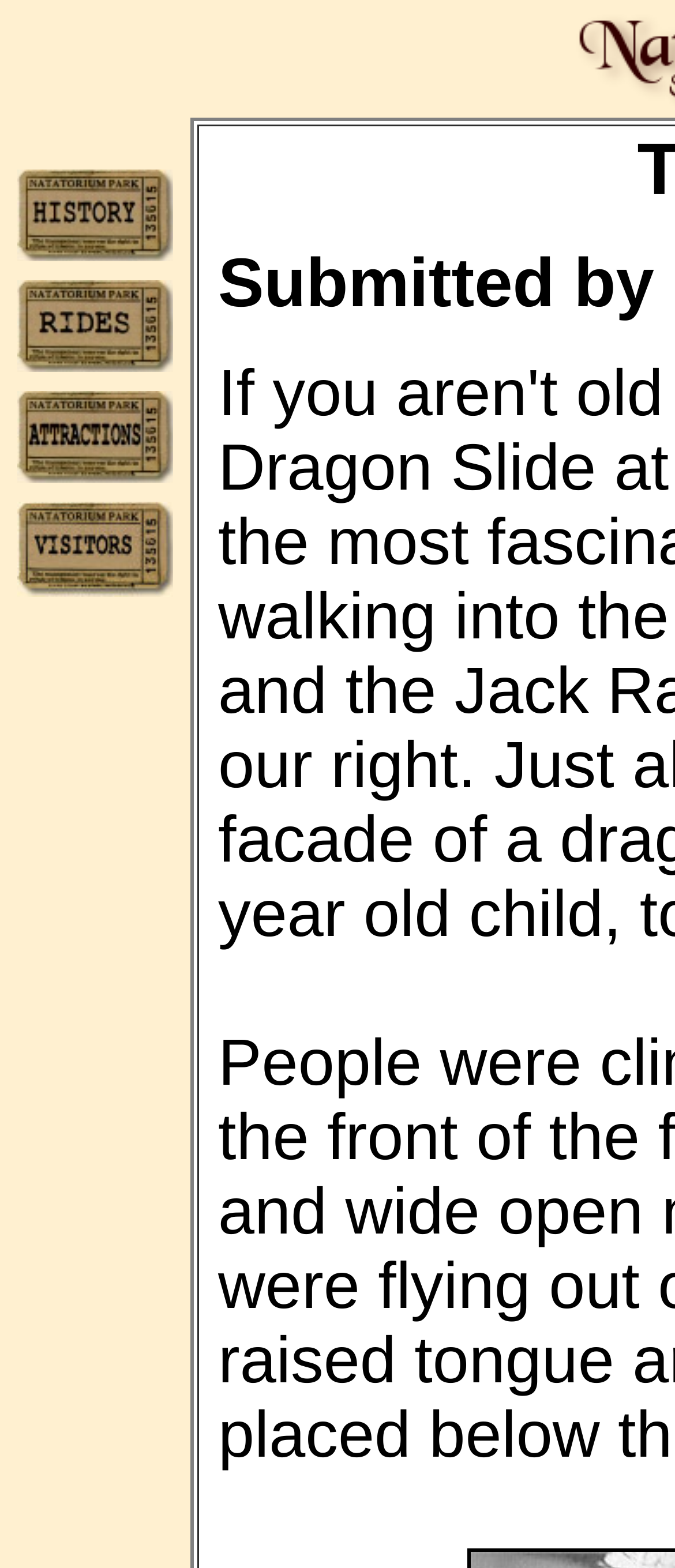Answer the question in a single word or phrase:
What is the purpose of the links on the webpage?

Navigation